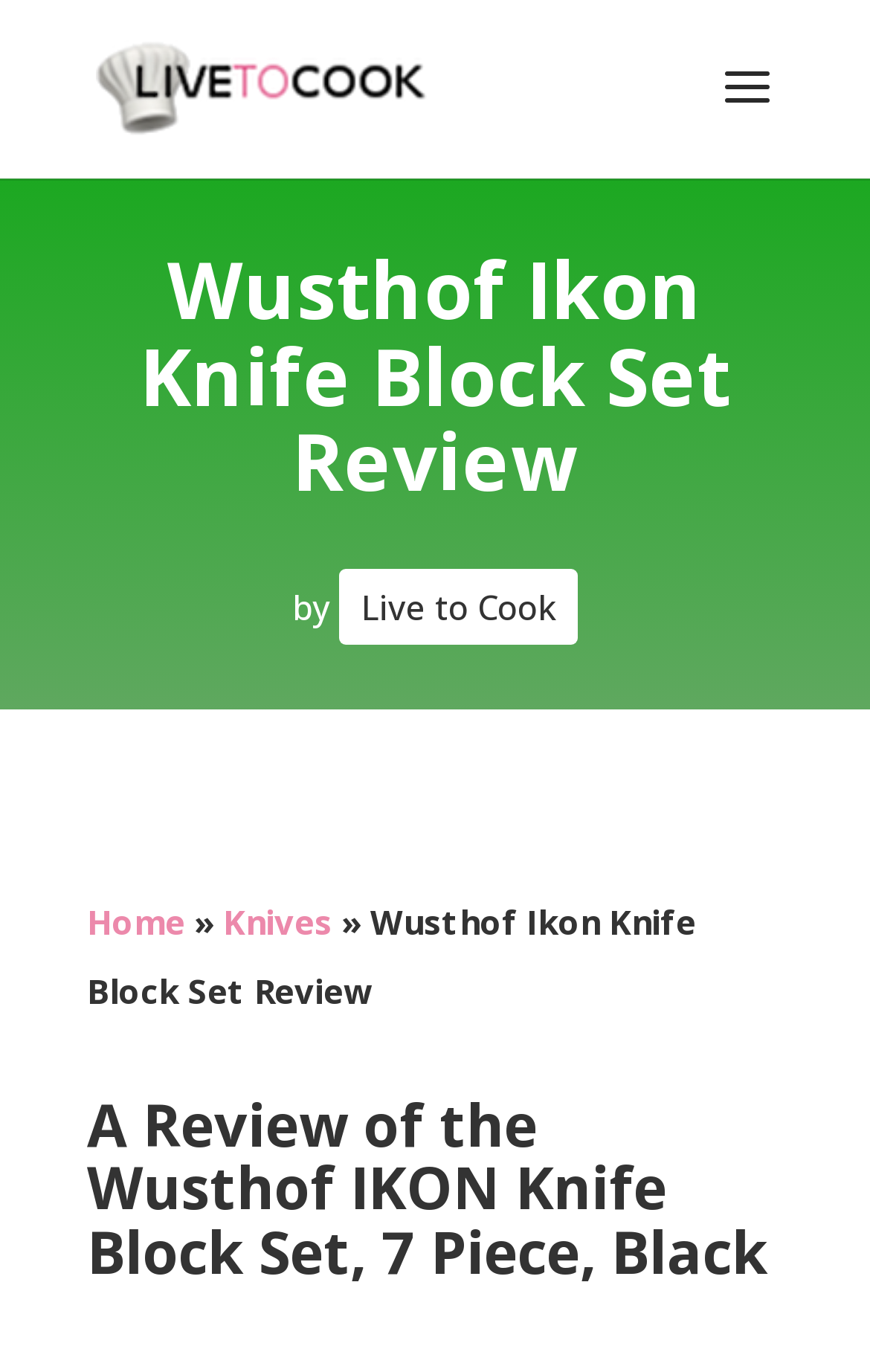Offer a meticulous caption that includes all visible features of the webpage.

The webpage is a review of the Wusthof IKON Knife Block Set, updated for 2023. At the top left of the page, there is a link to "Cooking tips, reviews and recipes" accompanied by an image. Below this, there is a heading that reads "Wusthof Ikon Knife Block Set Review". 

To the right of the heading, there is a byline that reads "by Live to Cook". 

Below the heading, there is a navigation section with breadcrumbs, which includes links to "Home", "Knives", and the current page, "Wusthof Ikon Knife Block Set Review". 

Further down the page, there is another heading that provides a detailed title for the review, "A Review of the Wusthof IKON Knife Block Set, 7 Piece, Black".